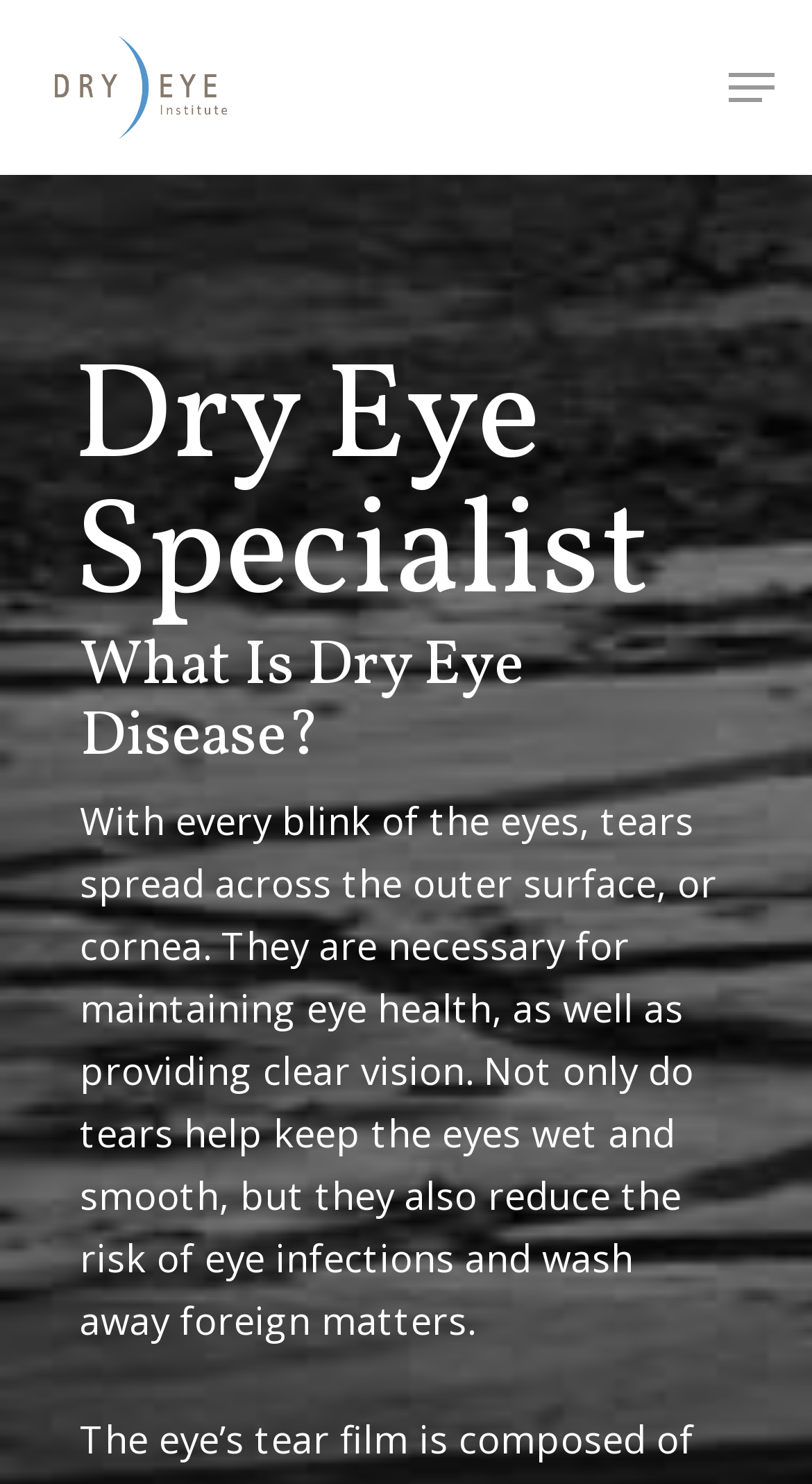Find the bounding box coordinates for the HTML element described in this sentence: "alt="Dry Eye Institute"". Provide the coordinates as four float numbers between 0 and 1, in the format [left, top, right, bottom].

[0.046, 0.017, 0.305, 0.101]